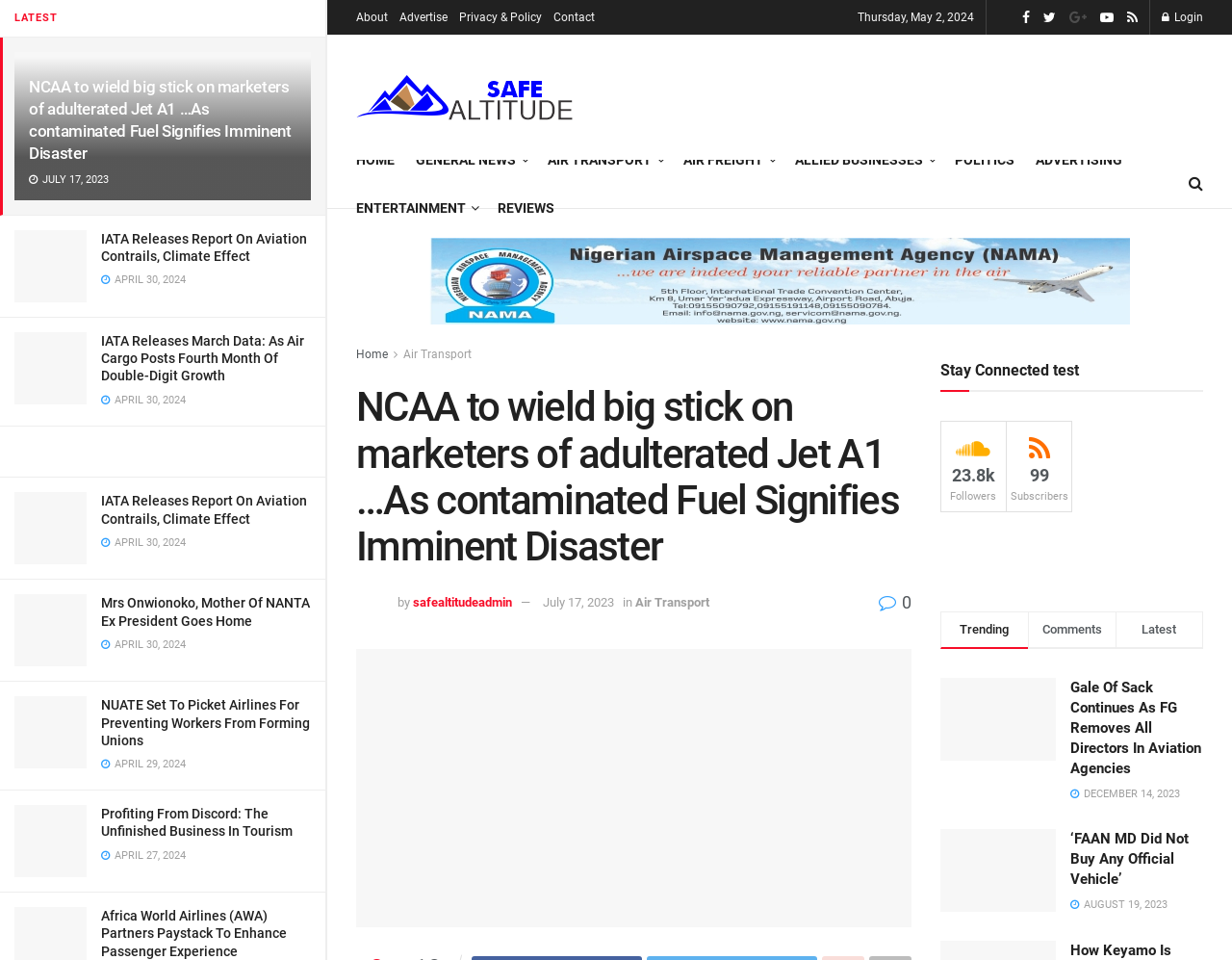What is the position of the image in the article 'APC South-West Young Stakeholders Forum Urgently Appeals For Youth Ministerial Slot'?
Using the information from the image, provide a comprehensive answer to the question.

I found the position of the image by looking at the article heading 'APC South-West Young Stakeholders Forum Urgently Appeals For Youth Ministerial Slot' and its corresponding image which is located below the heading.